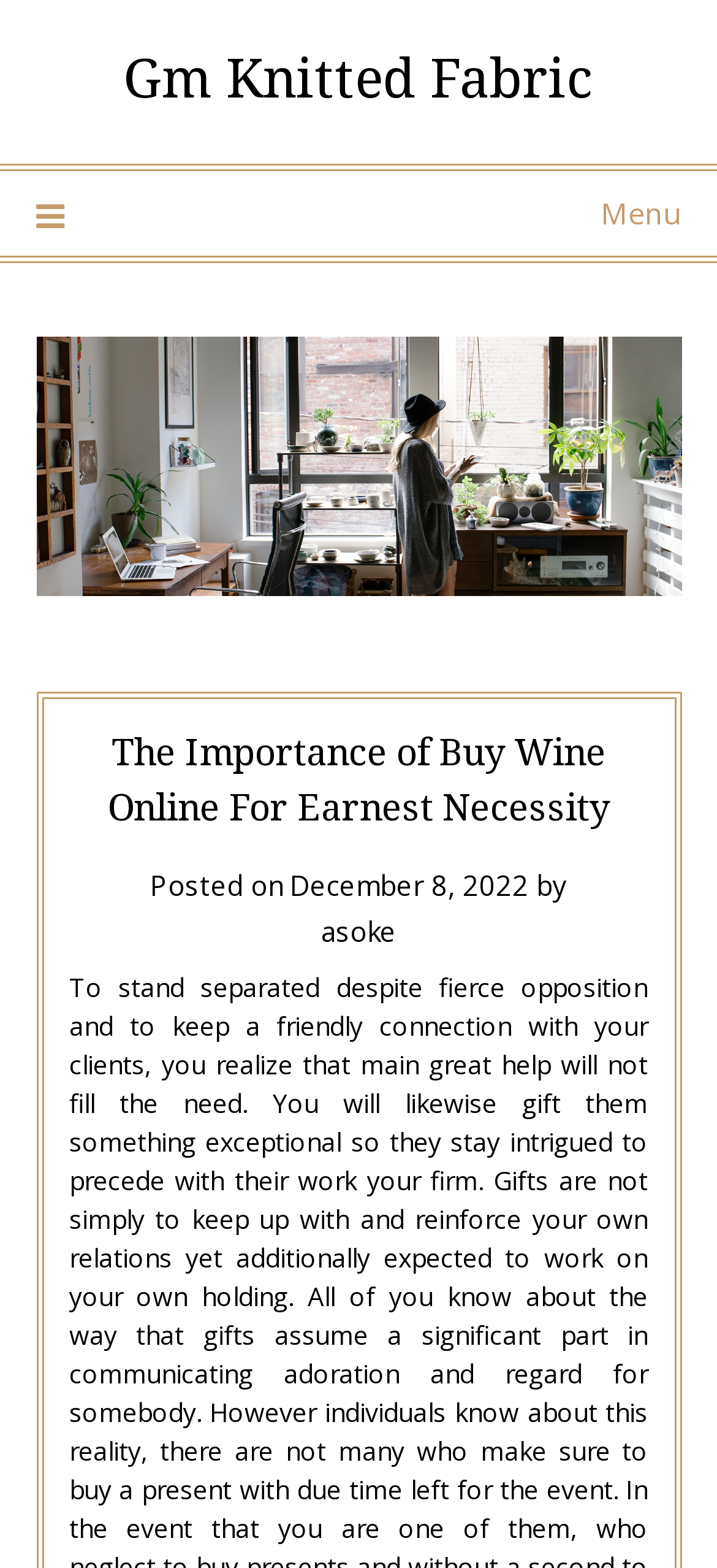Produce a meticulous description of the webpage.

The webpage appears to be a blog post or article page. At the top, there is a logo or brand image of "Gm Knitted Fabric" that takes up most of the width of the page. Below the image, there is a menu link with an icon, which is not expanded by default.

The main content of the page is a header section that contains the title of the article, "The Importance of Buy Wine Online For Earnest Necessity", in a large font size. This title is positioned roughly in the middle of the page, both horizontally and vertically.

Below the title, there is a section that displays the publication information of the article. This section contains three elements: a "Posted on" label, a link to the publication date "December 8, 2022", and a "by" label followed by a link to the author's name "asoke". These elements are arranged horizontally, with the "Posted on" label on the left, the publication date in the middle, and the author information on the right.

There are no other notable elements on the page, aside from the logo, menu, and the article title and publication information.